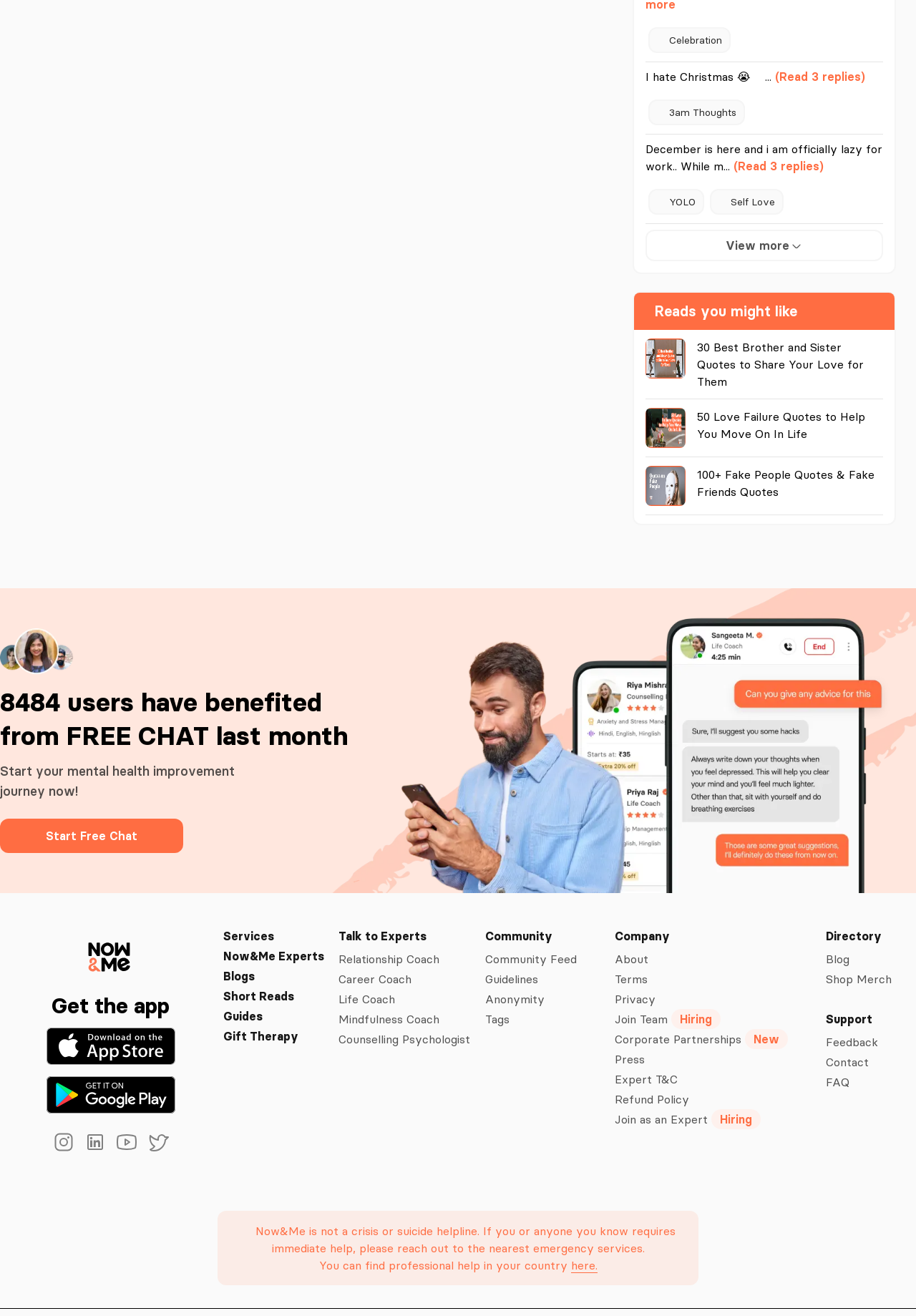What is the purpose of the 'Start Free Chat' button?
Provide an in-depth answer to the question, covering all aspects.

The 'Start Free Chat' button is likely intended to encourage users to start a free chat session for mental health improvement, as indicated by the surrounding text 'Start your mental health improvement journey now!'.